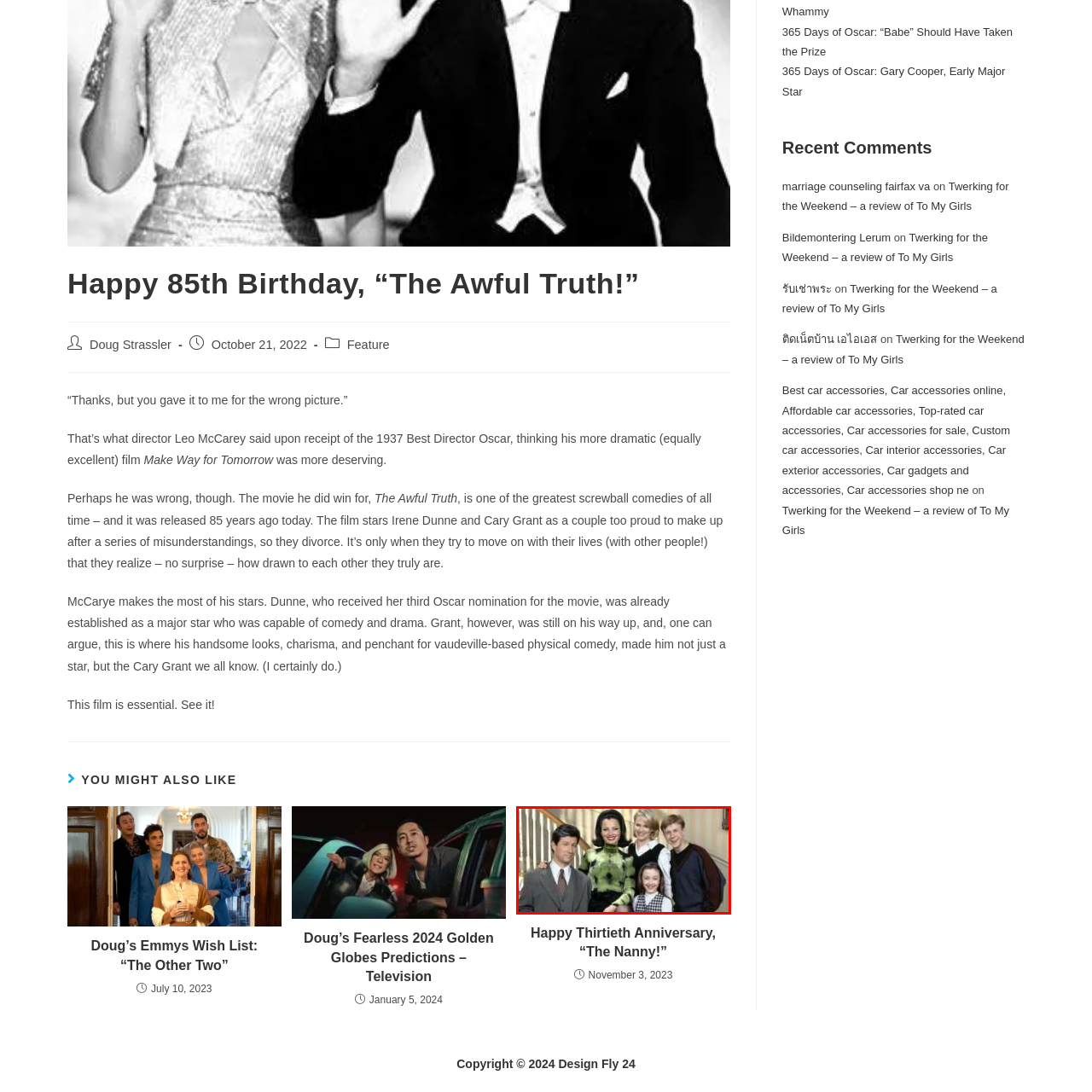Thoroughly describe the scene captured inside the red-bordered section of the image.

This image celebrates the iconic sitcom "The Nanny," commemorating its thirtieth anniversary. The scene features the main characters: Fran Fine, played by Fran Drescher, stands at the center, showcasing her signature glamorous style. Surrounding her are her employers, the Sheffield family: the charming Maxwell Sheffield, the nurturing C.C. Babcock, and the delightful children, Maggie and Brighton. The backdrop hints at the warm, familial environment of the show, which blended humor with heartwarming moments. "The Nanny" remains a beloved classic, known for its witty dialogue and memorable characters. This image serves as a nostalgic reminder of the show's impact on popular culture since it first aired.